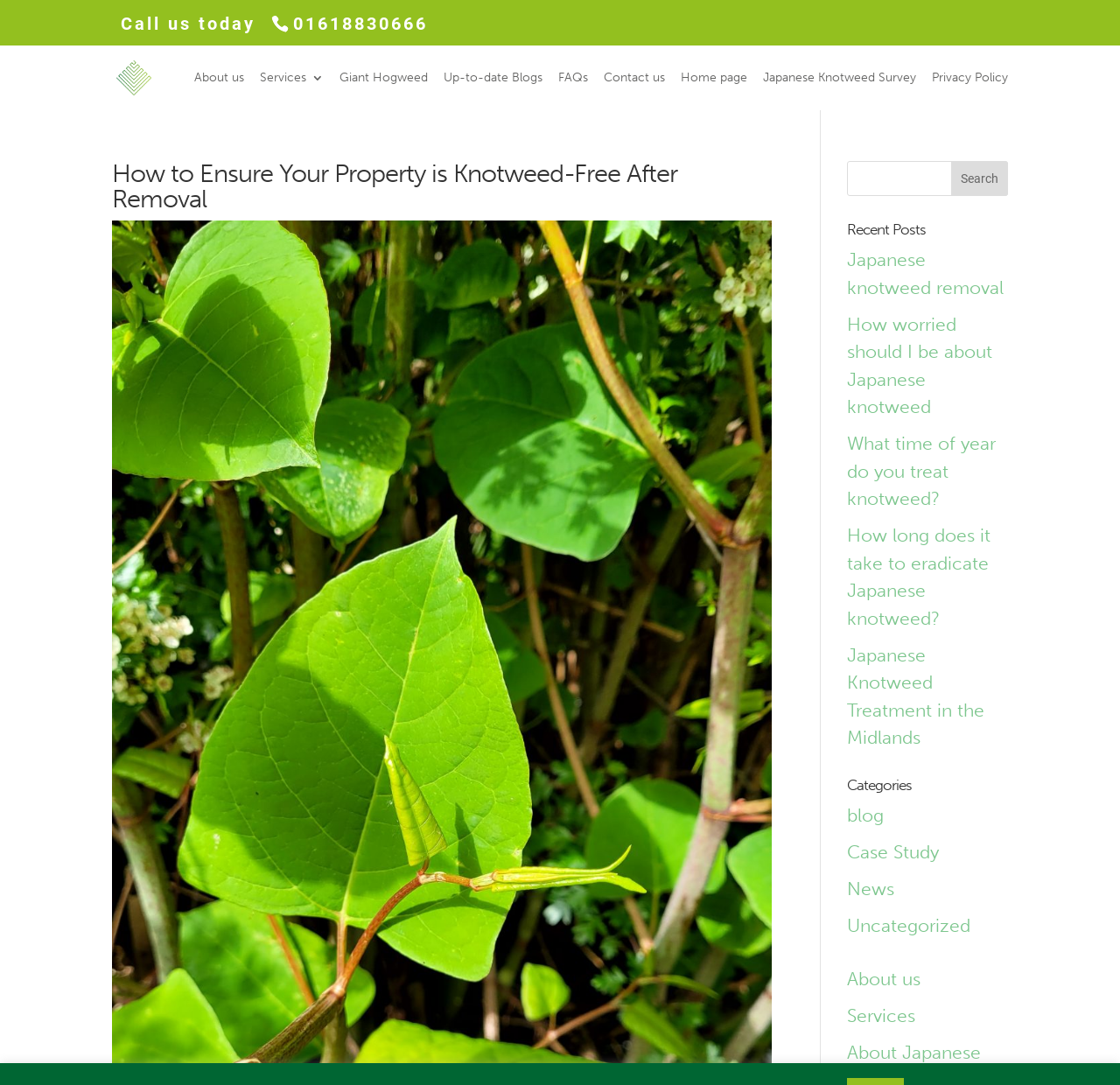Determine the bounding box coordinates of the region to click in order to accomplish the following instruction: "Visit the home page". Provide the coordinates as four float numbers between 0 and 1, specifically [left, top, right, bottom].

[0.608, 0.066, 0.667, 0.102]